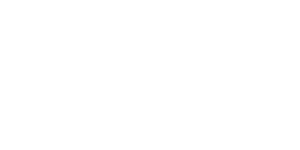Respond with a single word or phrase for the following question: 
What is the scope of the free shipping service?

Across the USA